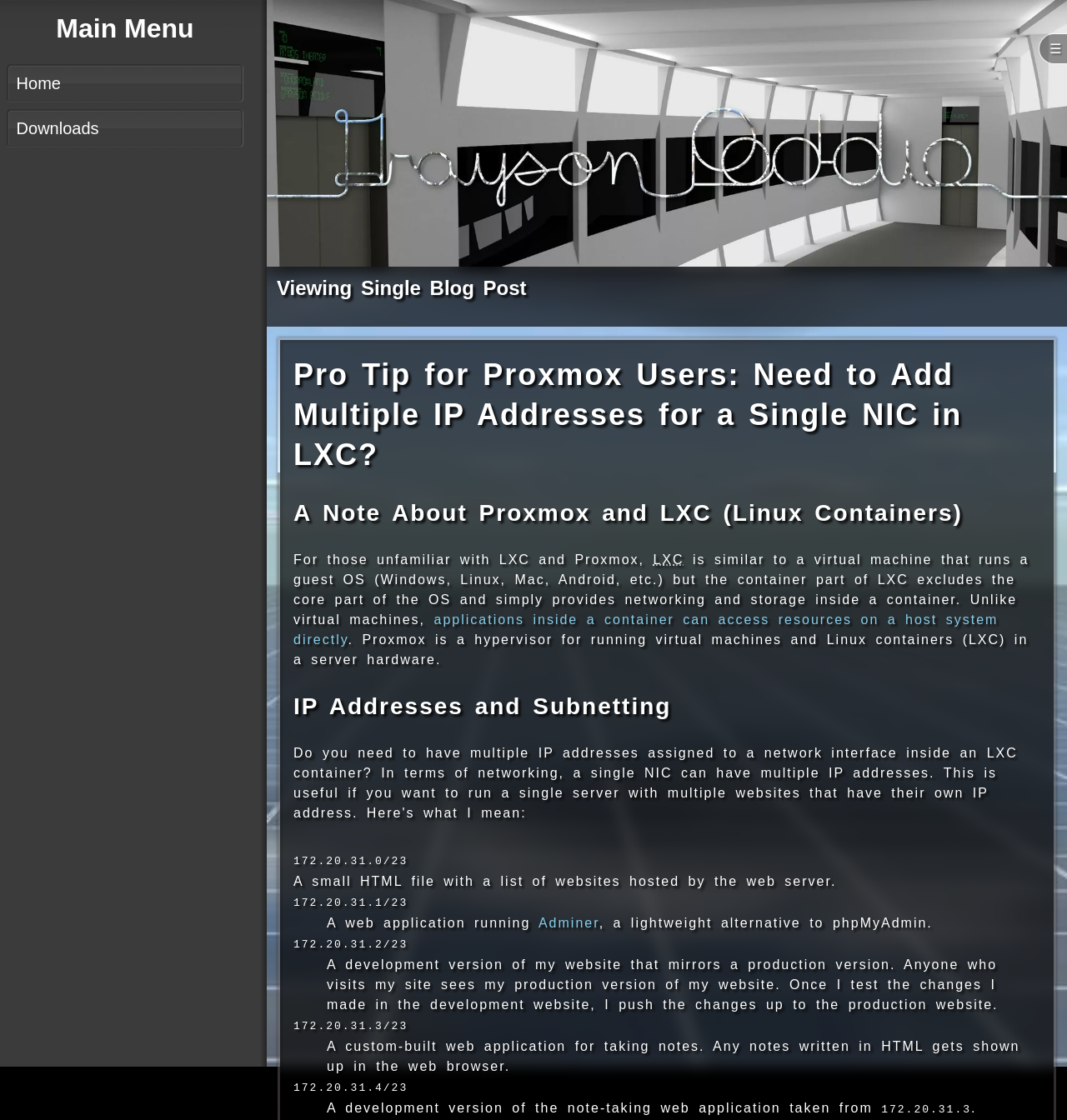What is LXC?
Please analyze the image and answer the question with as much detail as possible.

According to the webpage, LXC stands for Linux Container, which is similar to a virtual machine that runs a guest OS but excludes the core part of the OS and simply provides networking and storage inside a container.